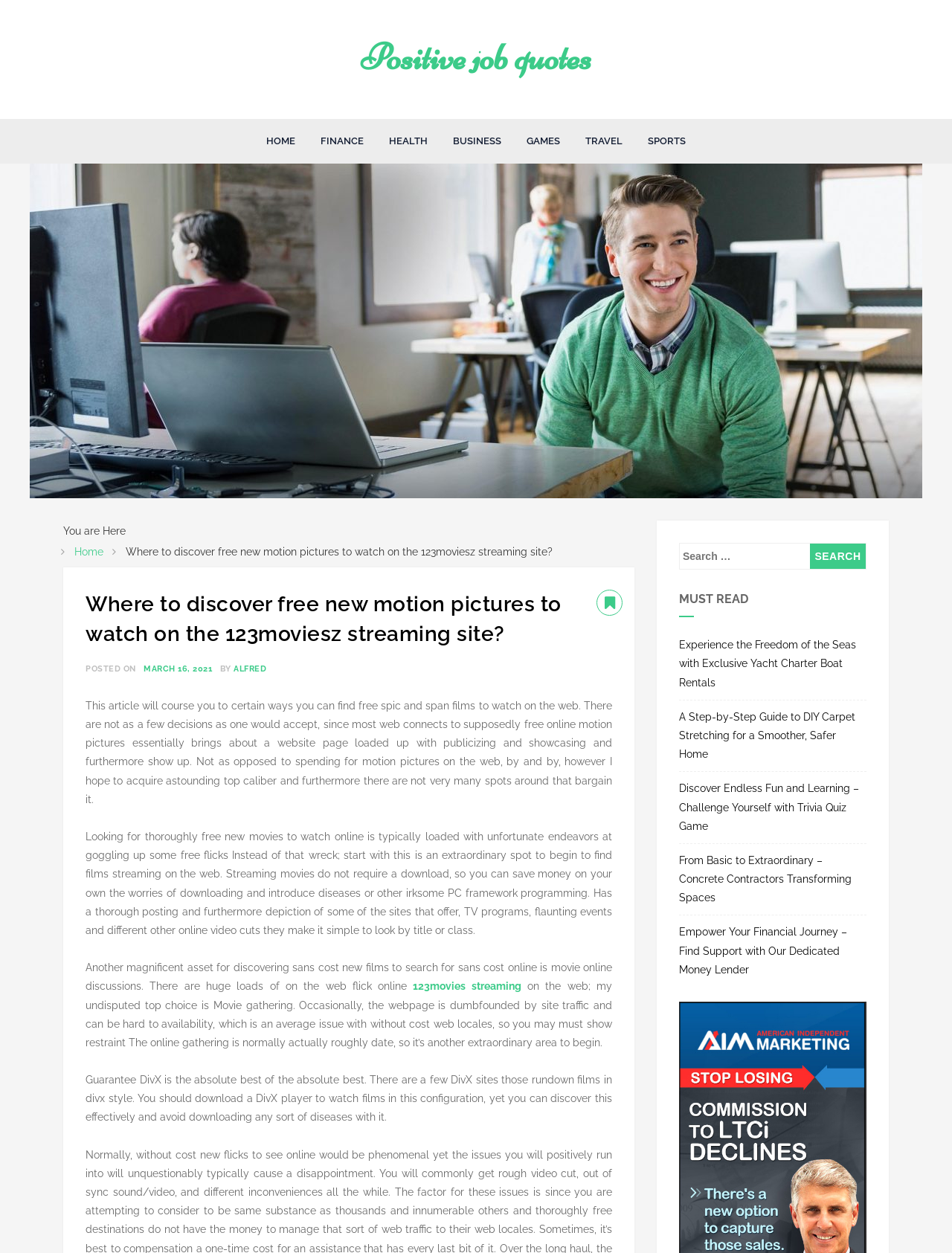Extract the primary header of the webpage and generate its text.

Where to discover free new motion pictures to watch on the 123moviesz streaming site?